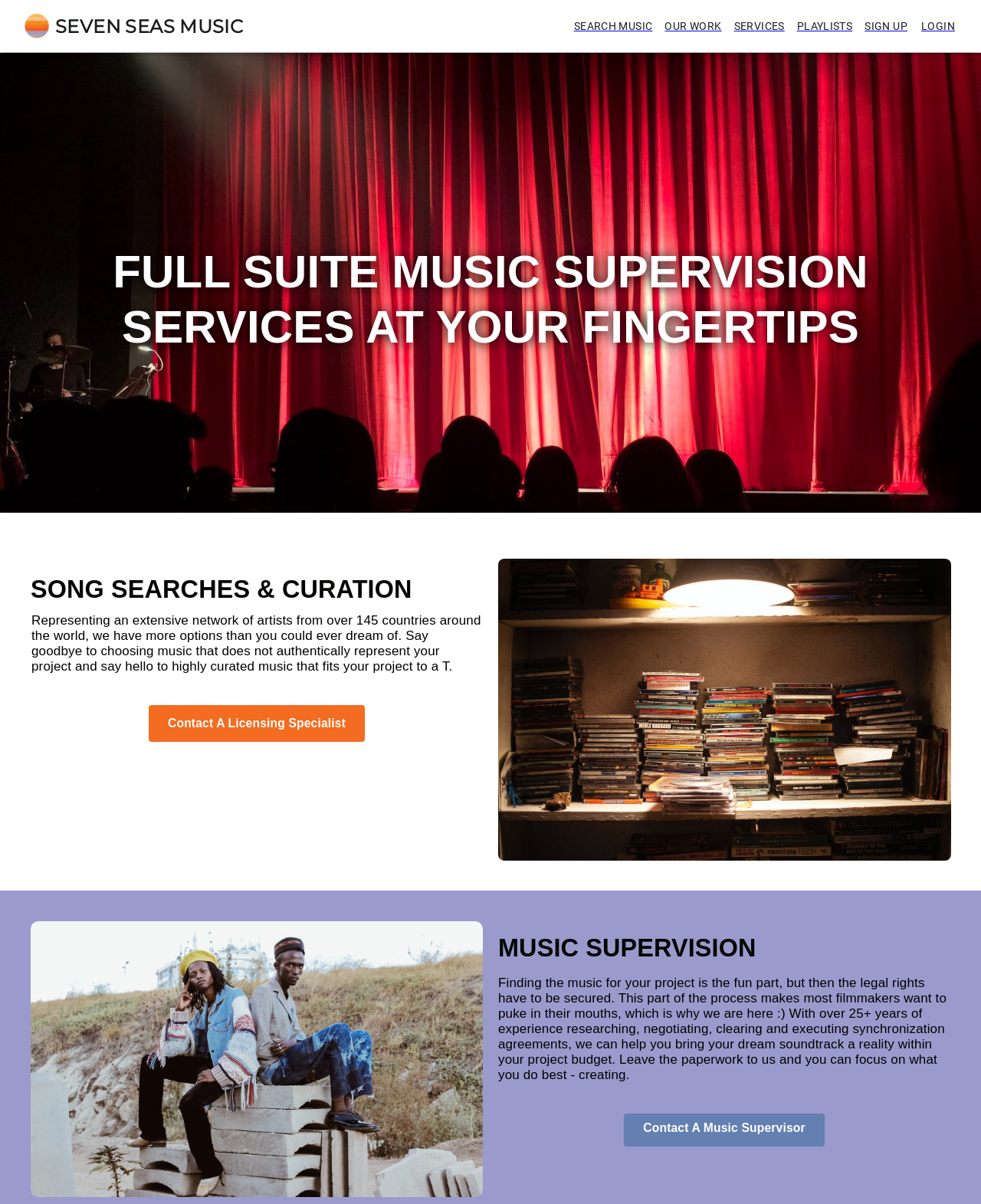Please identify the primary heading of the webpage and give its text content.

SEVEN SEAS MUSIC